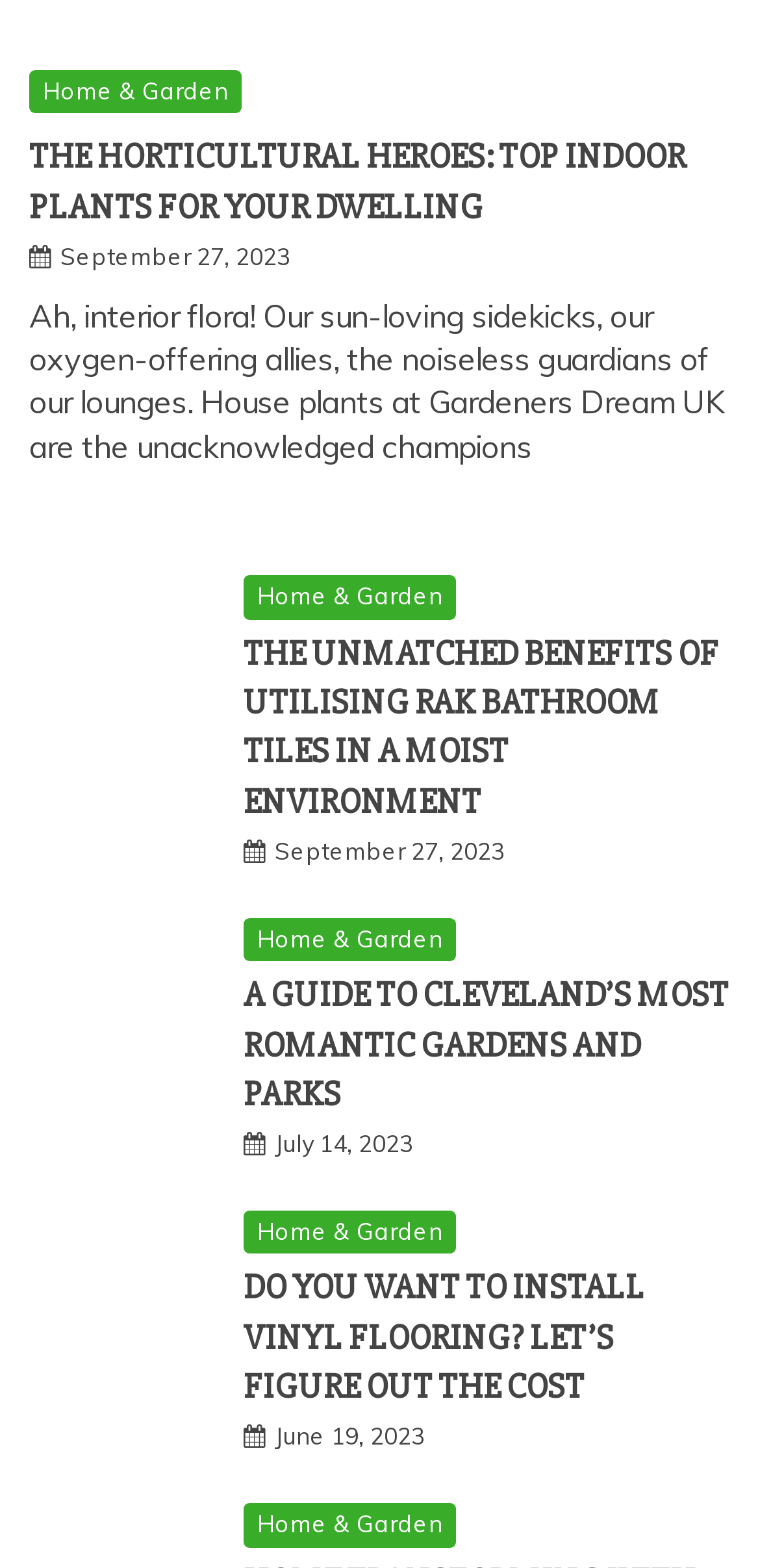Locate the bounding box coordinates of the clickable element to fulfill the following instruction: "Go to the 'Home & Garden' section". Provide the coordinates as four float numbers between 0 and 1 in the format [left, top, right, bottom].

[0.321, 0.958, 0.6, 0.987]